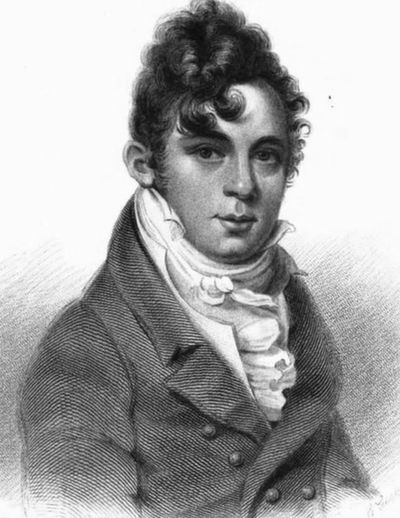Reply to the question with a brief word or phrase: What is the characteristic of Hook's hair?

curly